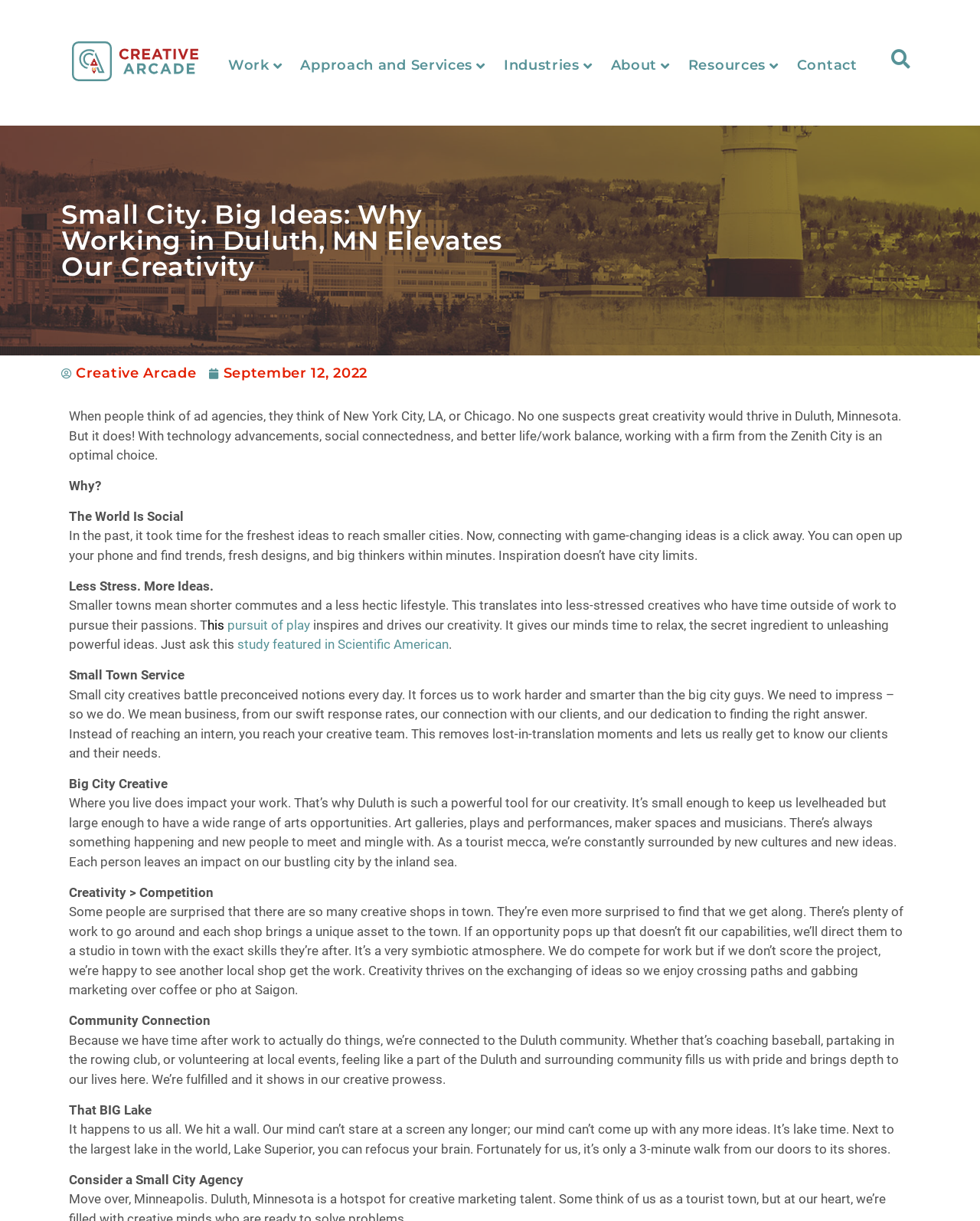Please answer the following question using a single word or phrase: 
What is the name of the city where the ad agency is located?

Duluth